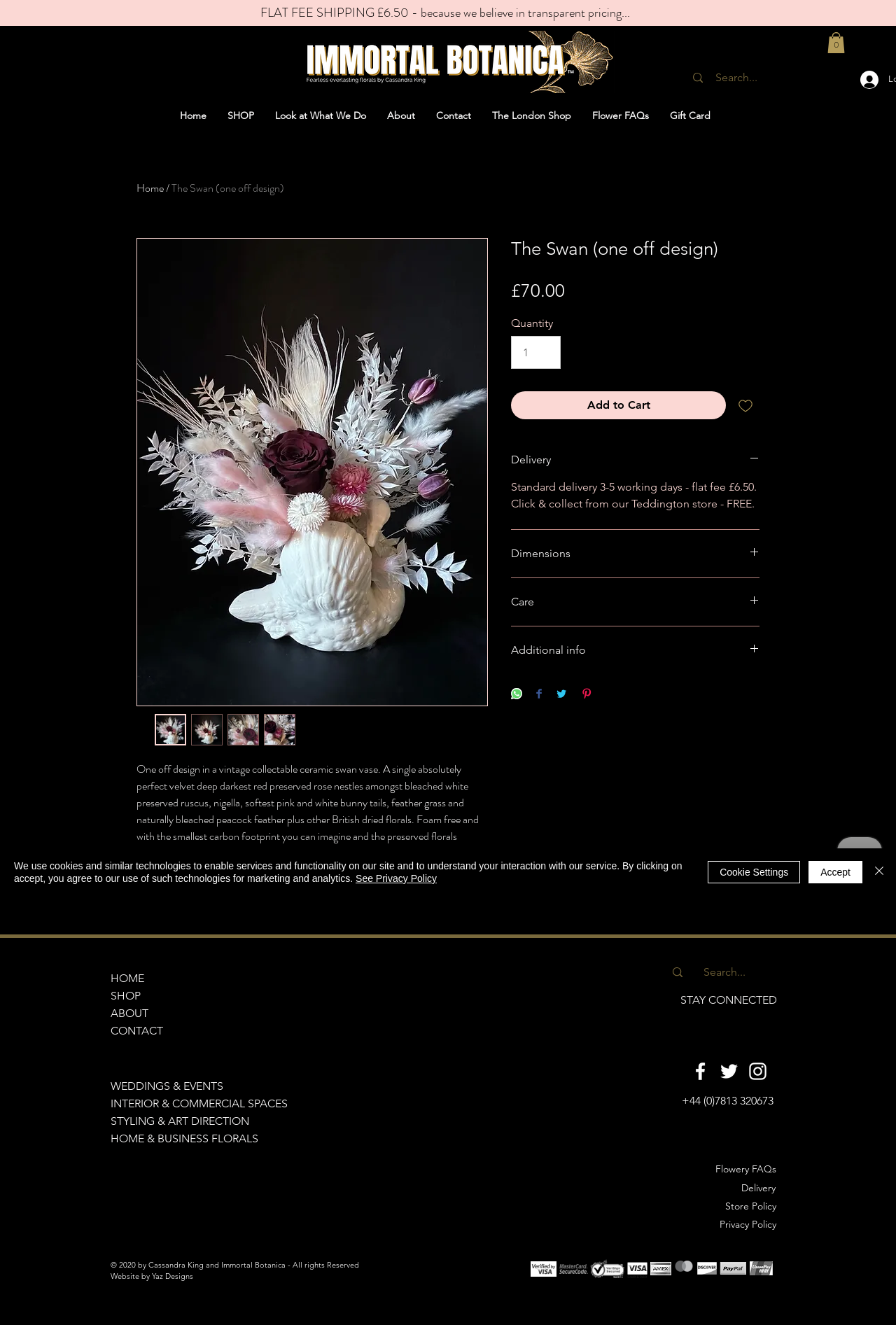Refer to the image and answer the question with as much detail as possible: What is the price of the vintage swan vase?

I found the price of the vintage swan vase by looking at the product description section, where it says '£70.00' next to the 'Price' label.